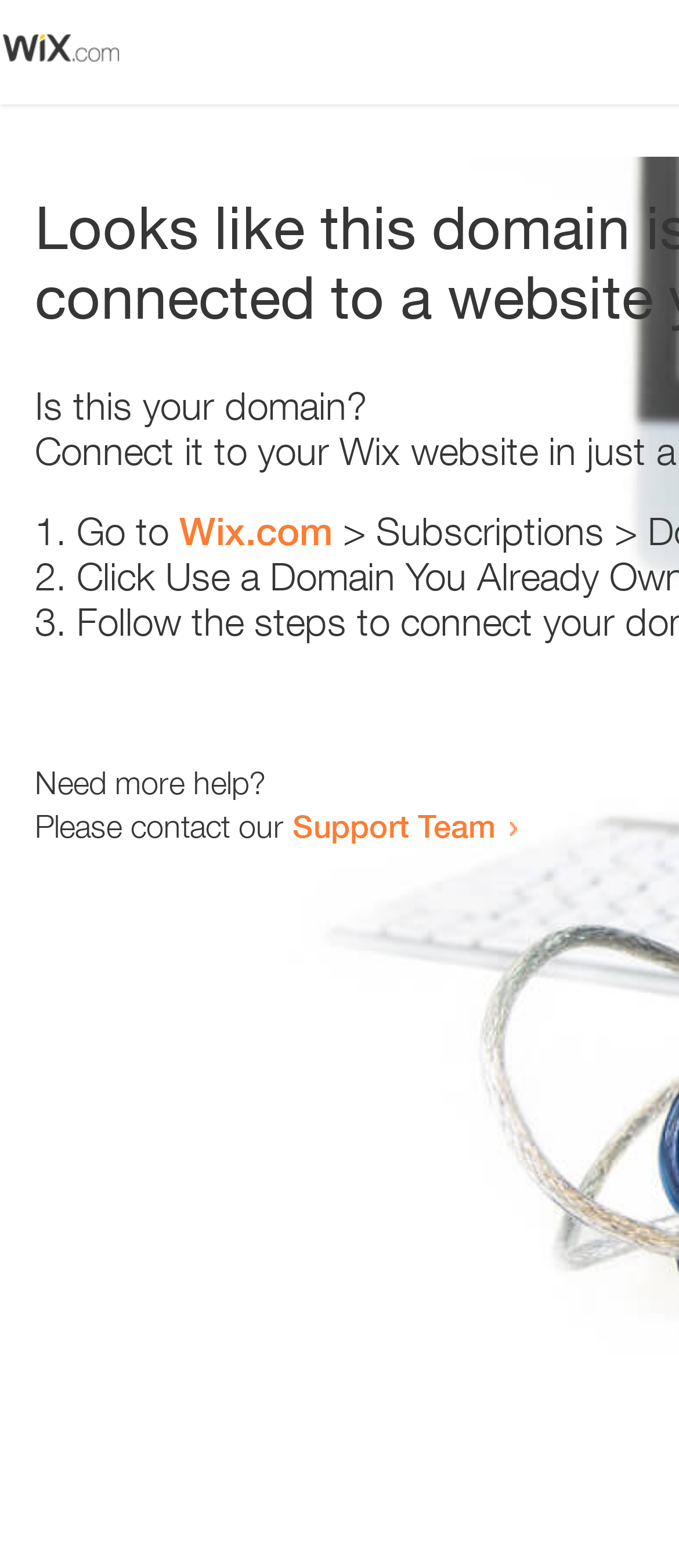How many text elements are present?
Use the image to answer the question with a single word or phrase.

6